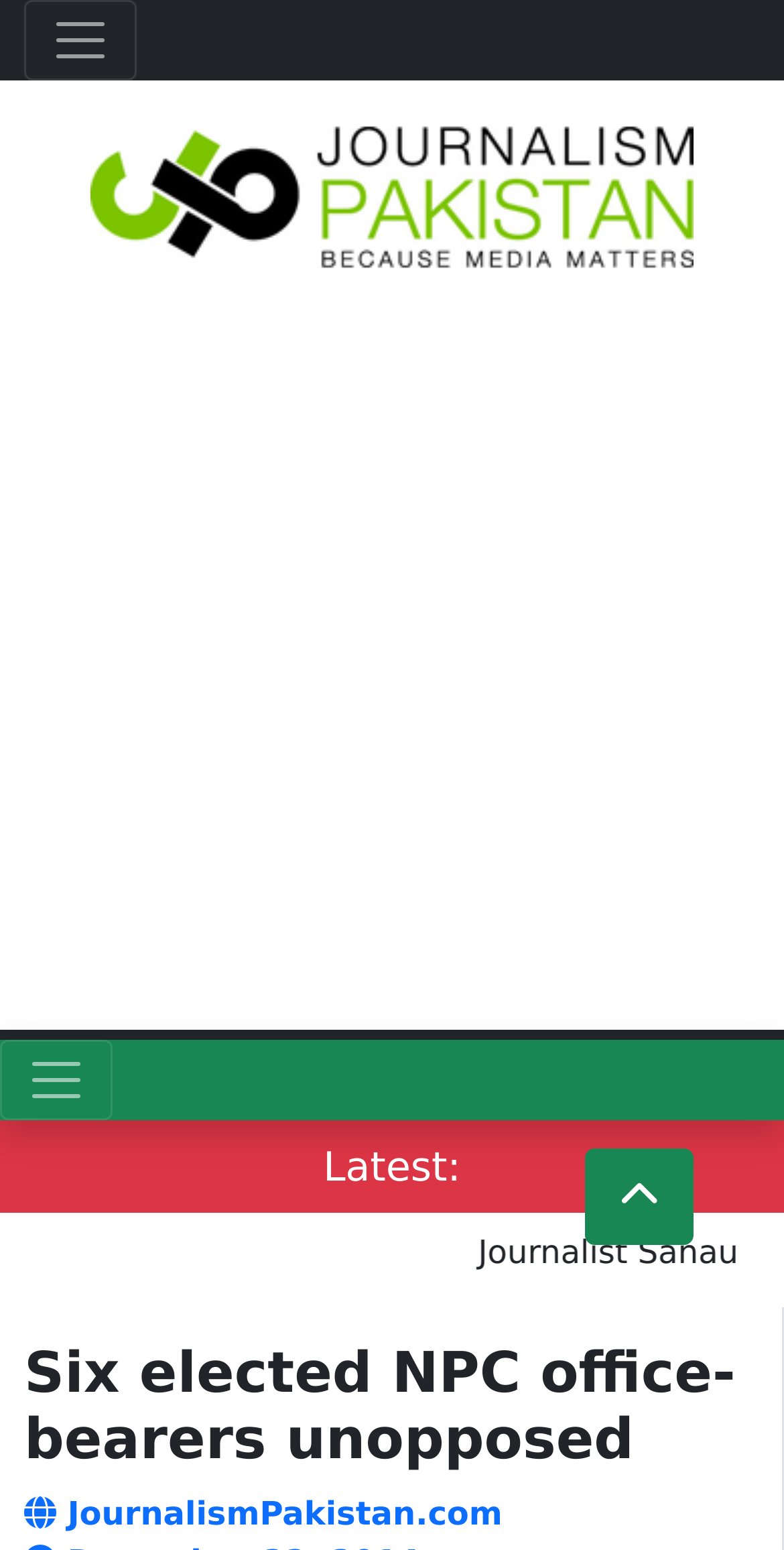What type of content is below the latest section?
Please give a detailed and thorough answer to the question, covering all relevant points.

I determined this answer by examining the iframe element with the description 'Advertisement' located below the 'Latest:' static text element.